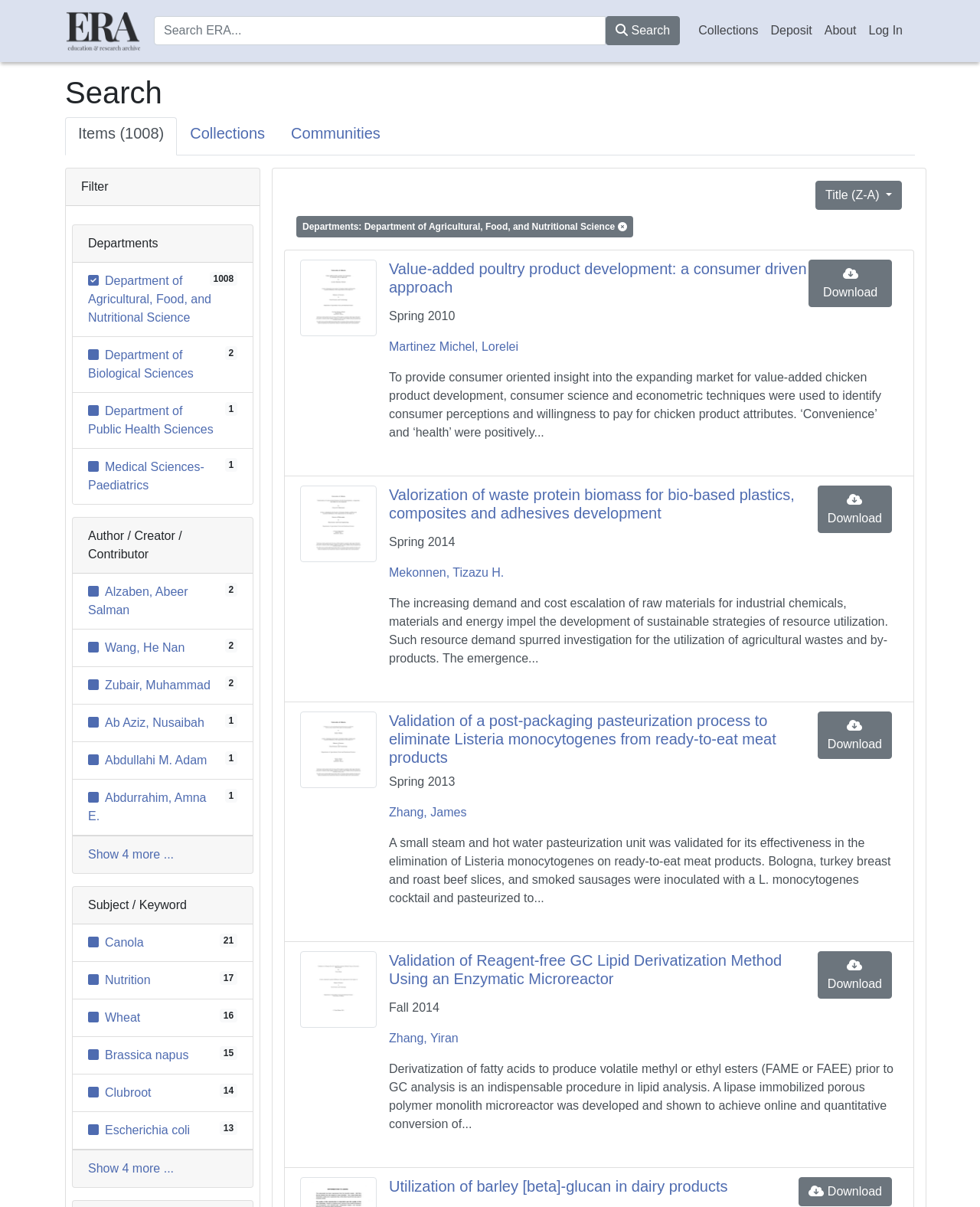Please identify the bounding box coordinates of the clickable area that will fulfill the following instruction: "Go to Collections". The coordinates should be in the format of four float numbers between 0 and 1, i.e., [left, top, right, bottom].

[0.706, 0.013, 0.78, 0.038]